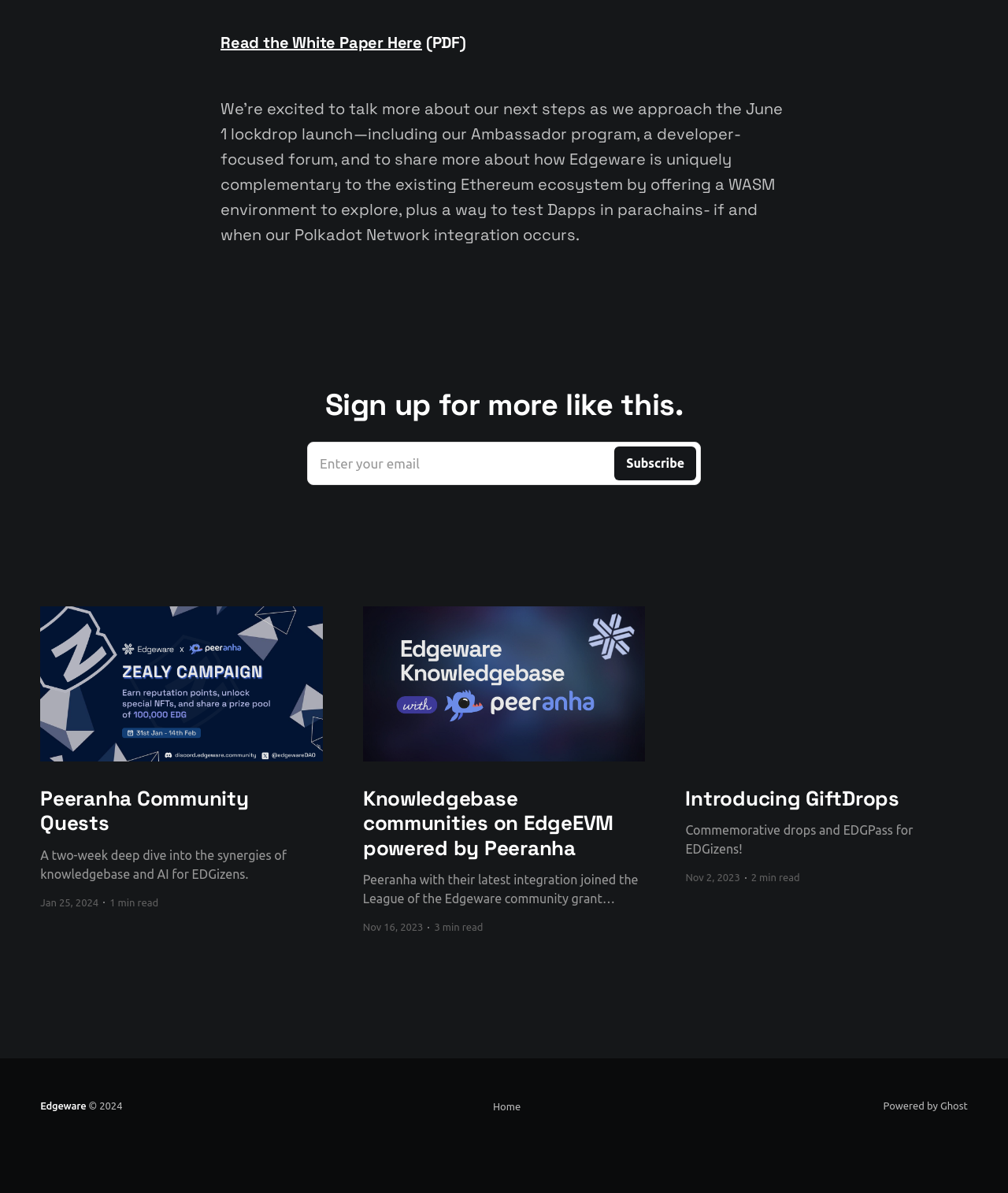What is the copyright year of this website?
Please ensure your answer is as detailed and informative as possible.

I looked at the footer of the webpage and found a static text element [51] with the text '© 2024', which suggests that 2024 is the copyright year of this website.